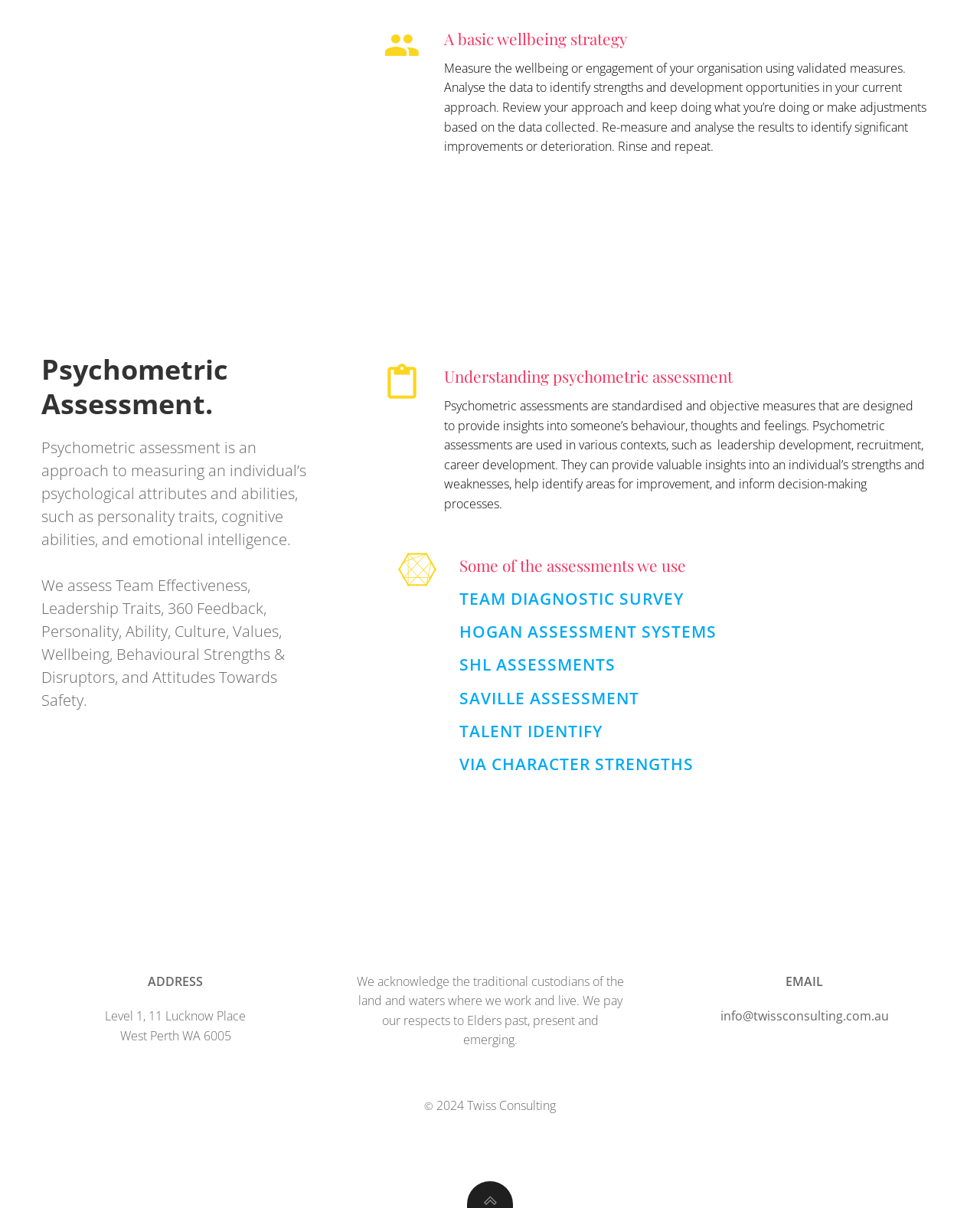Identify the bounding box for the element characterized by the following description: "via character strengths".

[0.469, 0.624, 0.708, 0.641]